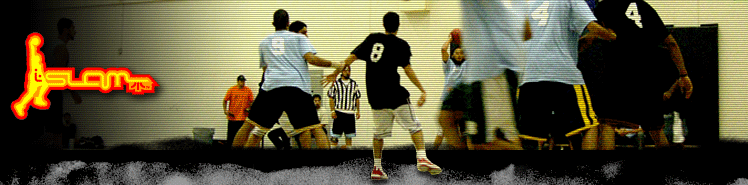Give an elaborate caption for the image.

The image showcases a dynamic scene from a basketball game, capturing the intensity of play on the court. Multiple players are engaged in action, with one athlete in a black jersey prominently featured, poised to receive a pass or make a move. Another player in light blue is attempting to defend, while a referee oversees the game, adding an element of authority to the scene. The backdrop features a gymnasium, emphasizing the competitive atmosphere. The vibrant “iSlam” logo is artistically positioned at the left, enhancing the visual impact and indicating a connection to basketball culture or events. The overall energy of the image resonates with the excitement of competitive sports, drawing viewers into the moment.